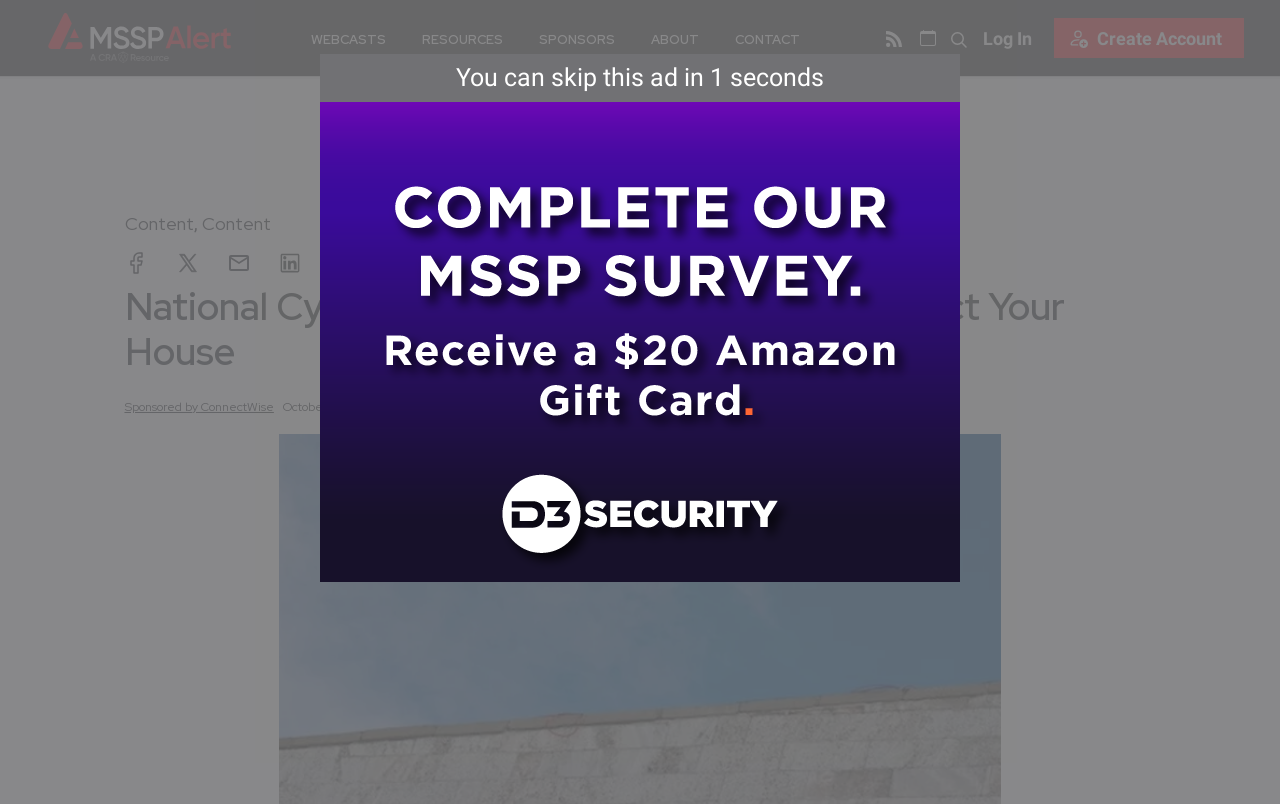How many buttons are available in the top navigation bar?
Answer the question using a single word or phrase, according to the image.

5